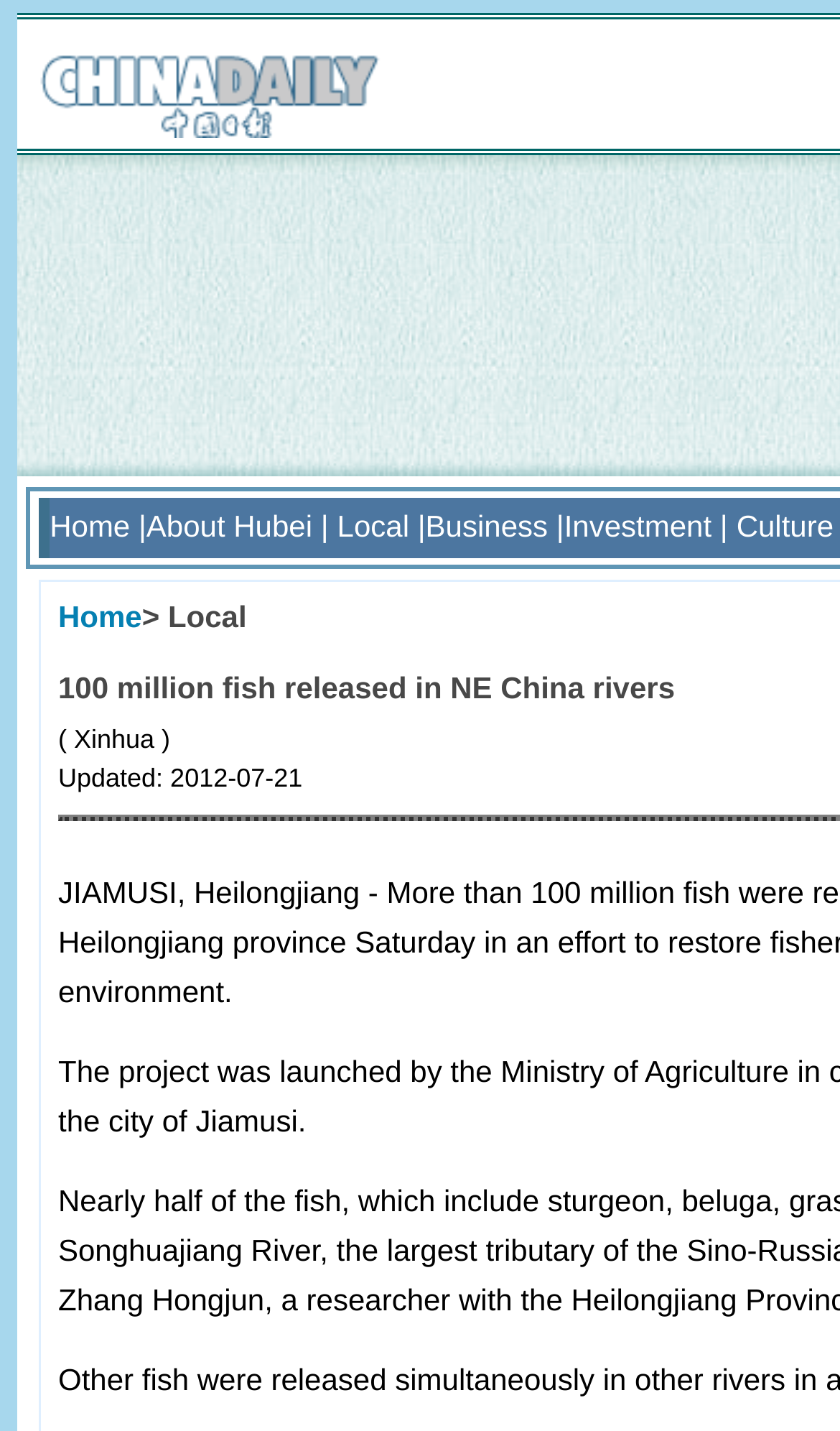Create a detailed narrative describing the layout and content of the webpage.

The webpage appears to be a news article page, with a focus on a specific news story. At the top of the page, there is a prominent image that takes up about half of the width of the page, situated near the top left corner. 

Below the image, there is a row of navigation links, including "Home", "About Hubei", "Local", "Business", and "Investment", which are evenly spaced and aligned horizontally. These links are positioned near the top of the page, spanning almost the entire width.

Further down, there is another "Home" link, which is positioned slightly below the navigation links, and is situated near the left edge of the page. 

The title of the webpage, "100 million fish released in NE China rivers", is likely a headline or title of the news article, and is prominently displayed on the page.